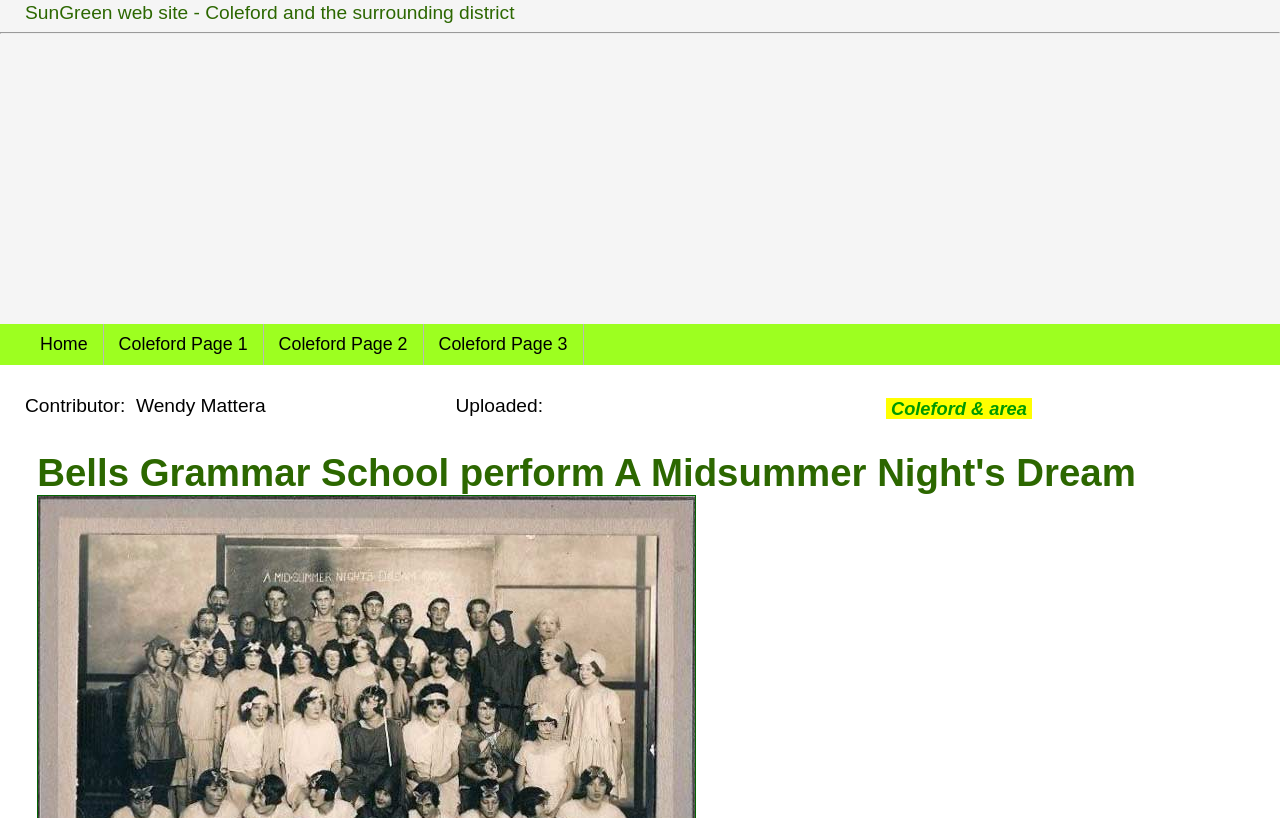From the screenshot, find the bounding box of the UI element matching this description: "parent_node: Computers, Electronics". Supply the bounding box coordinates in the form [left, top, right, bottom], each a float between 0 and 1.

None